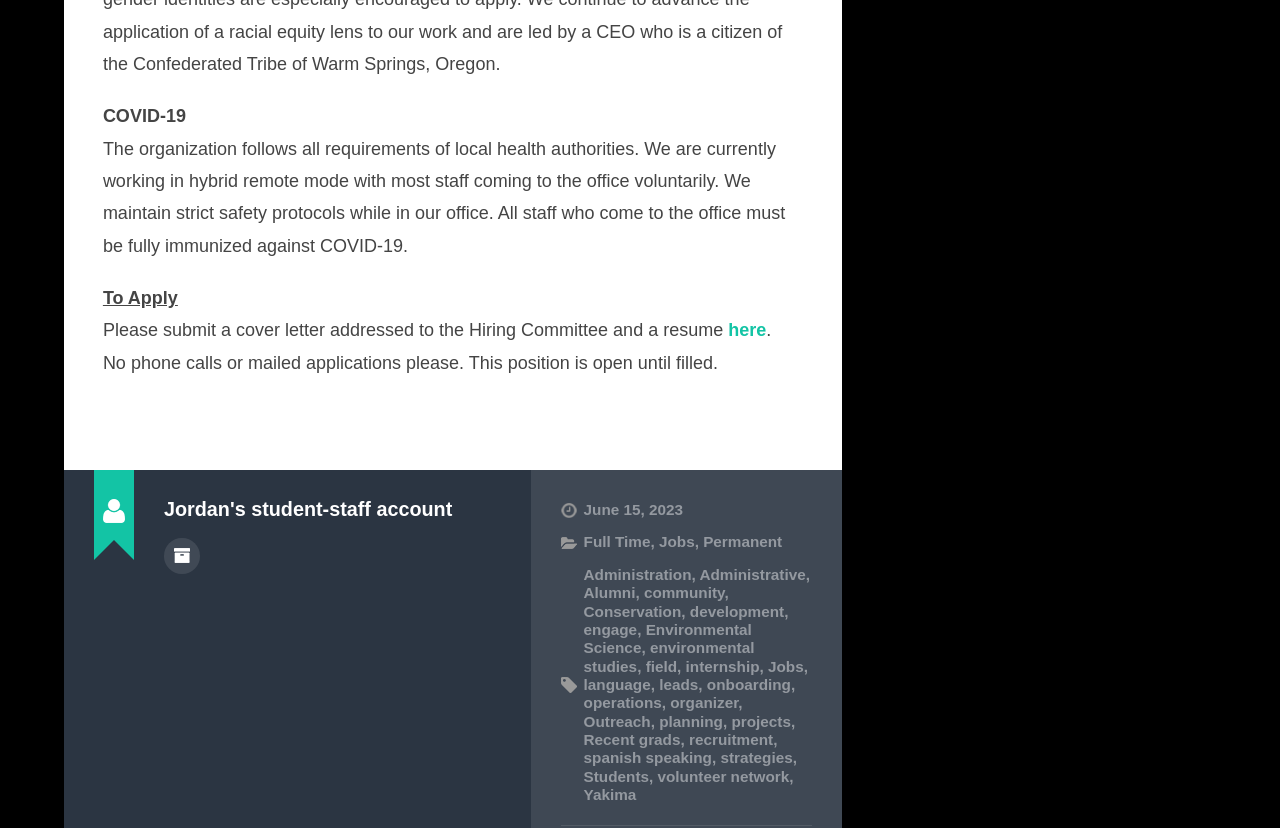Respond to the question below with a concise word or phrase:
What is required for staff who come to the office?

Fully immunized against COVID-19